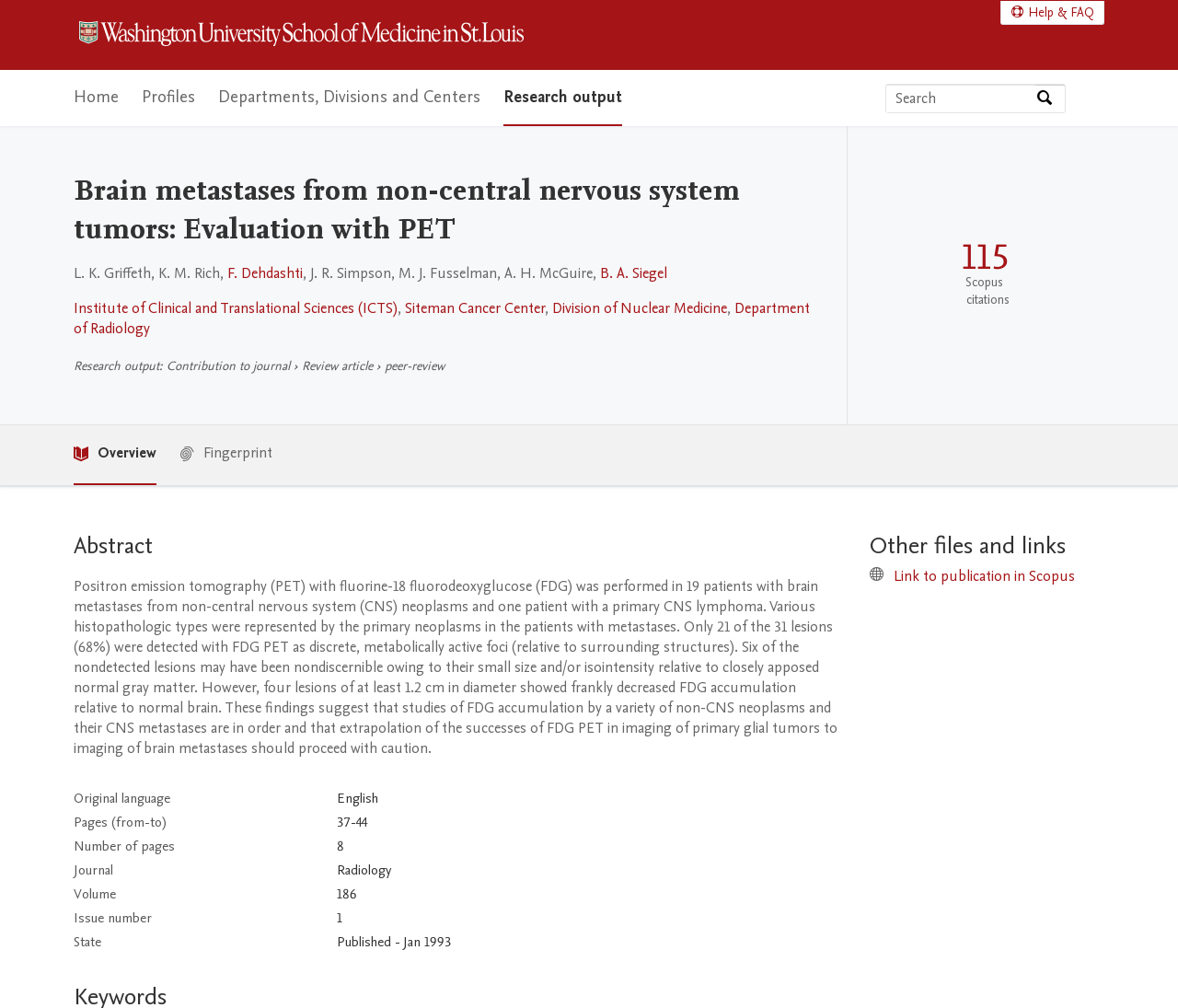What is the name of the research profile?
Give a detailed and exhaustive answer to the question.

I found the answer by looking at the main heading of the webpage, which is 'Brain metastases from non-central nervous system tumors: Evaluation with PET — Research Profiles at Washington University School of Medicine'.